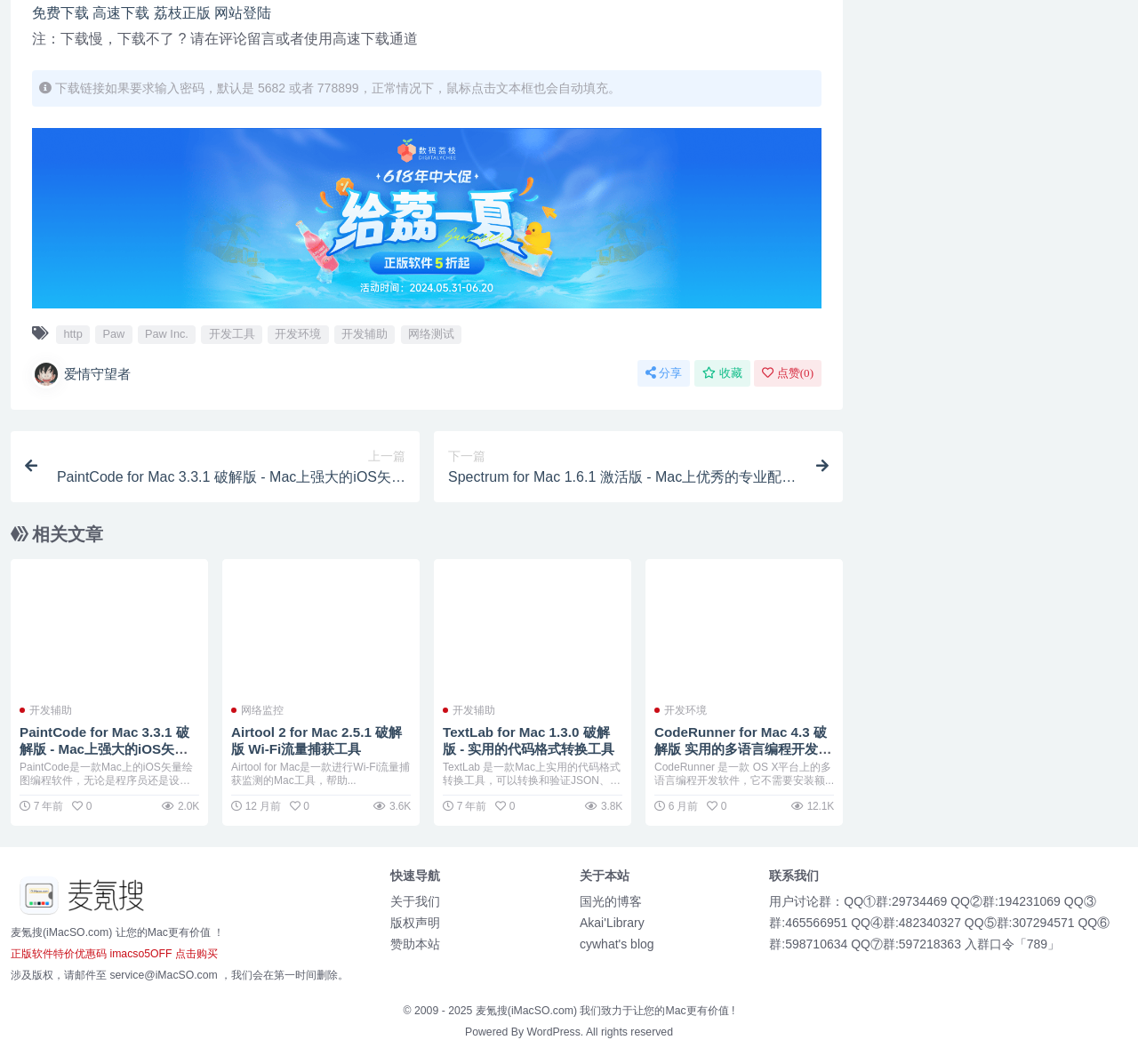What type of software is CodeRunner for Mac?
Using the image as a reference, answer with just one word or a short phrase.

多语言编程开发工具